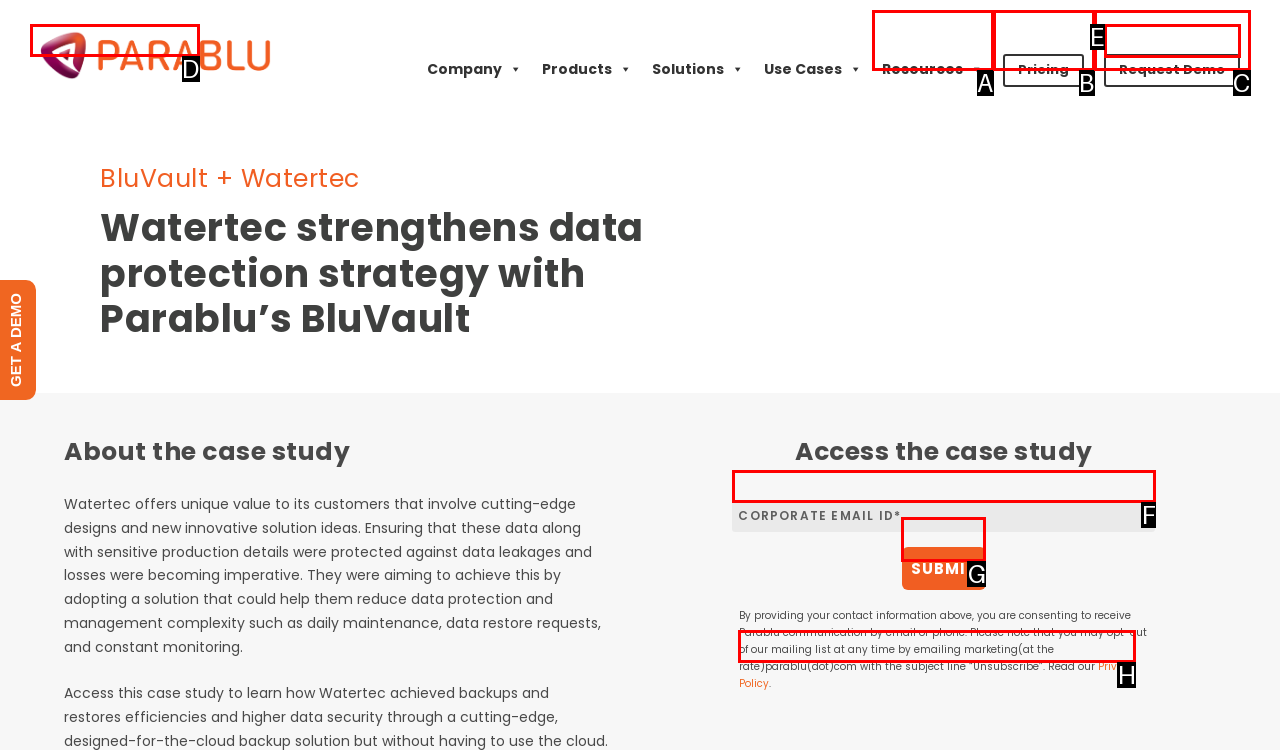Identify the letter of the correct UI element to fulfill the task: Adopt Hailey from the given options in the screenshot.

None